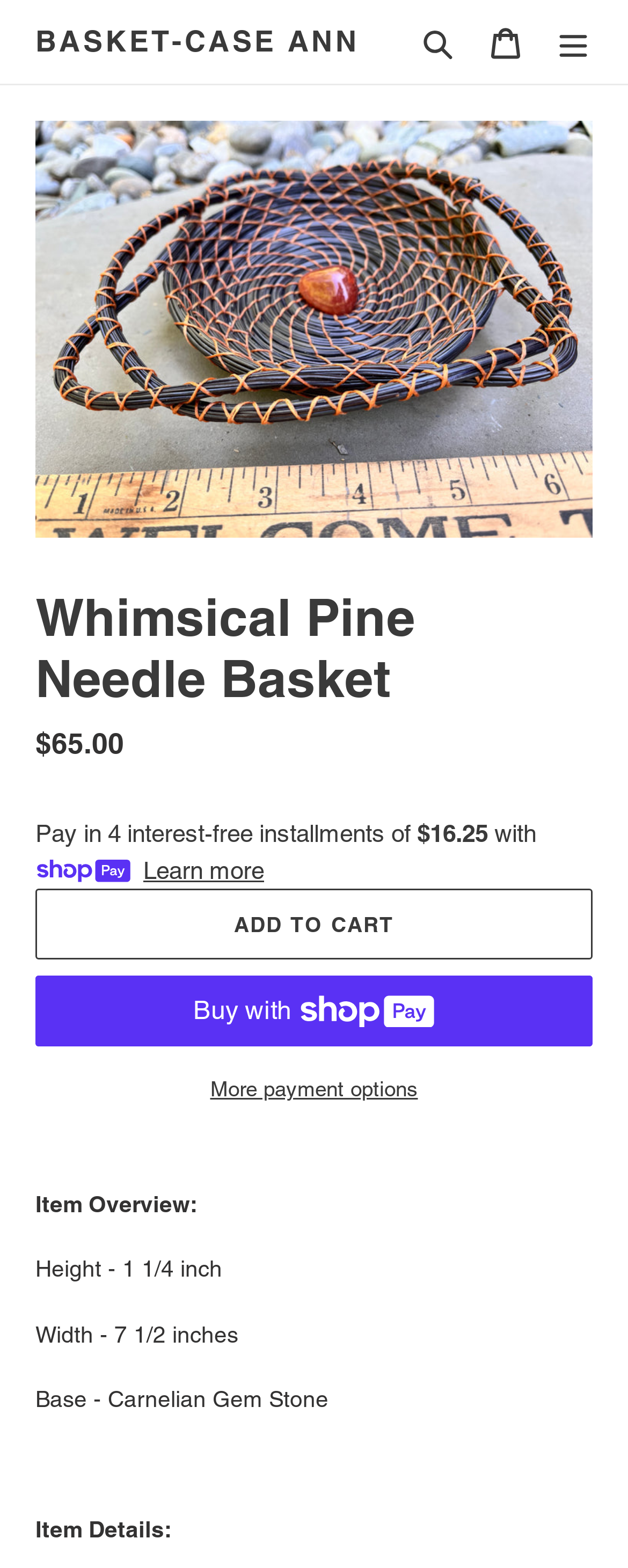Show the bounding box coordinates for the HTML element as described: "Calabasas".

None